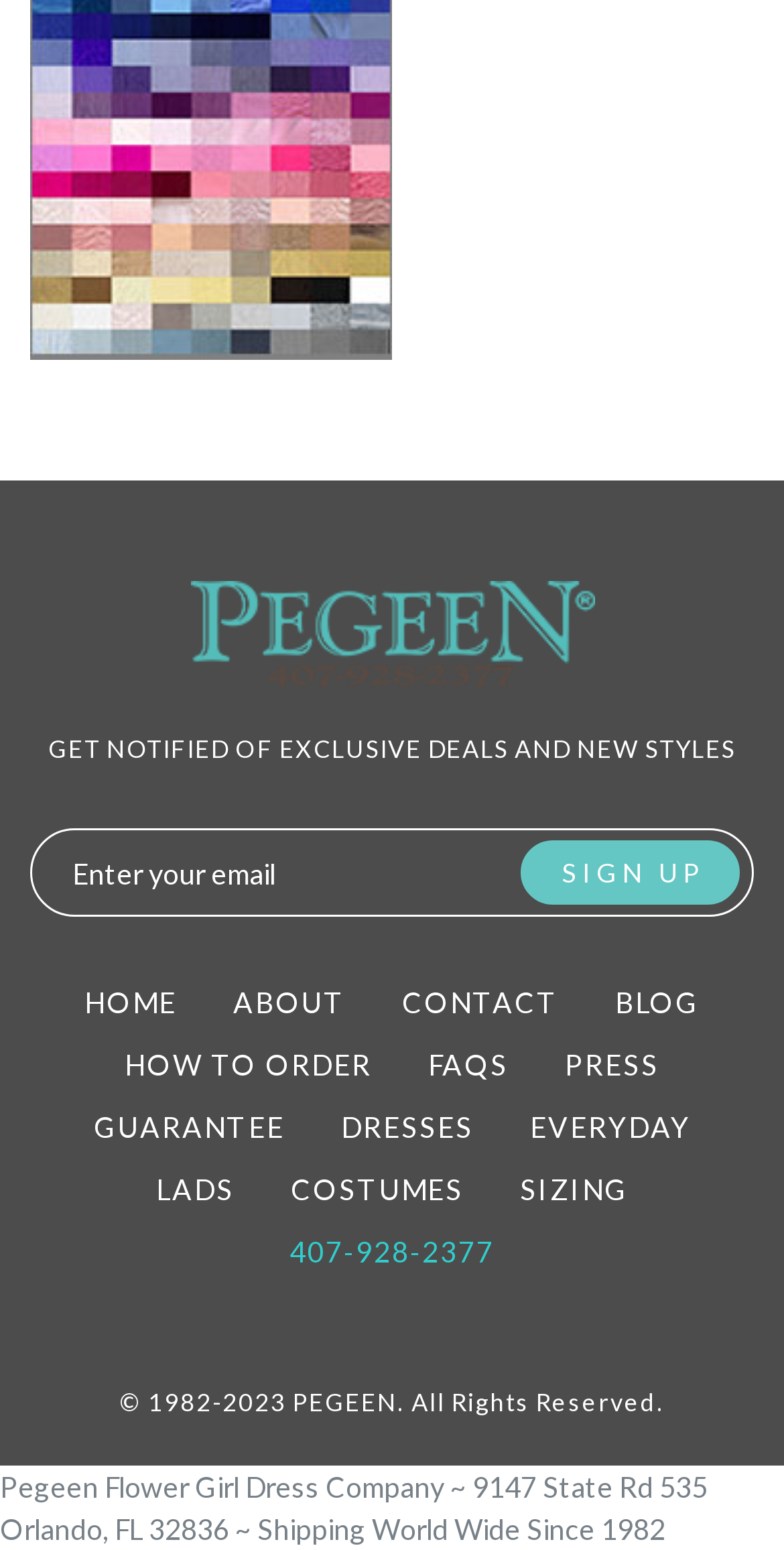Determine the bounding box coordinates (top-left x, top-left y, bottom-right x, bottom-right y) of the UI element described in the following text: how to order

[0.159, 0.676, 0.474, 0.698]